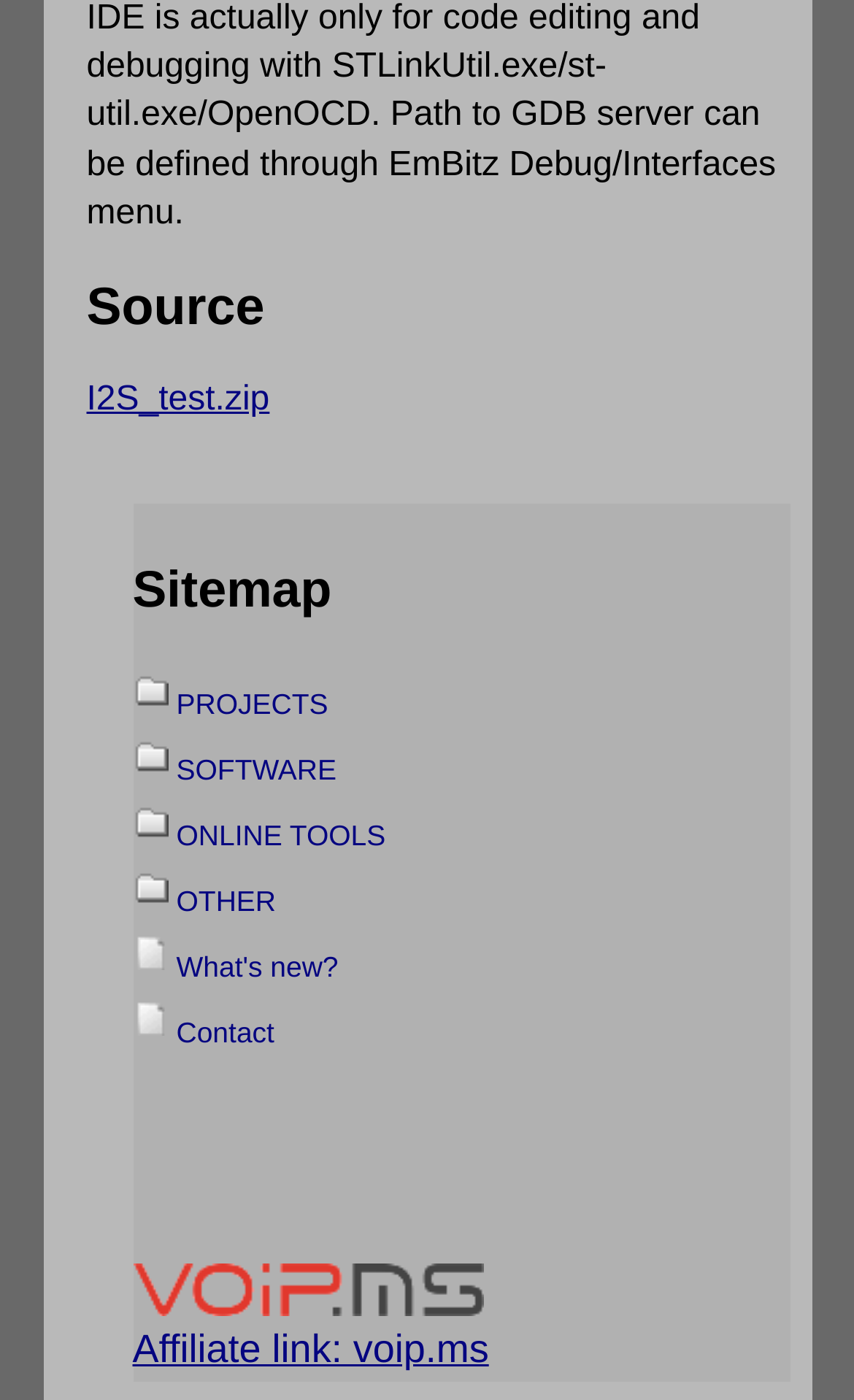Respond to the following question with a brief word or phrase:
What is the first link under the 'Source' heading?

I2S_test.zip